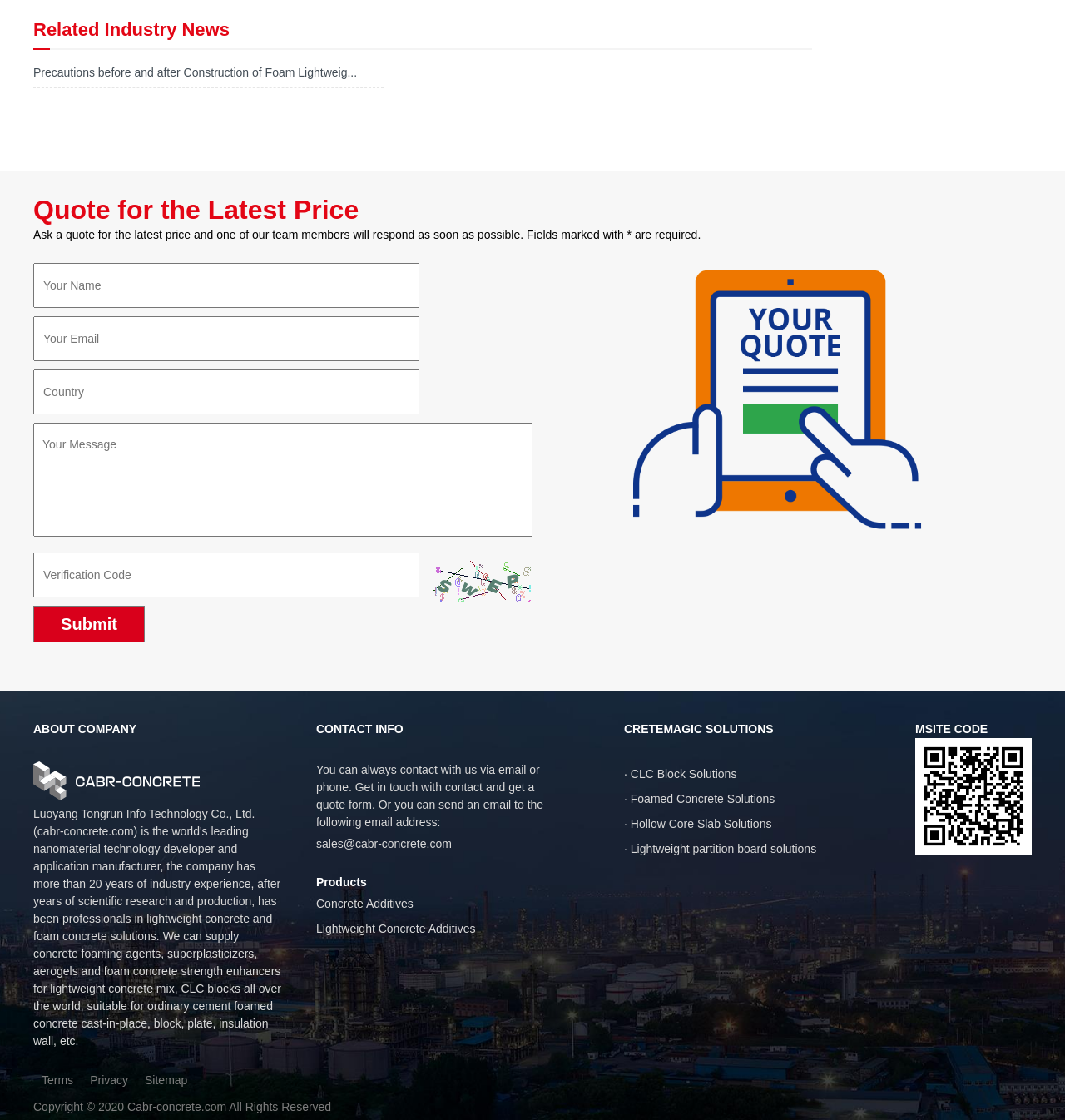Please identify the bounding box coordinates of the area I need to click to accomplish the following instruction: "Contact us via email at 'sales@cabr-concrete.com'".

[0.297, 0.748, 0.424, 0.76]